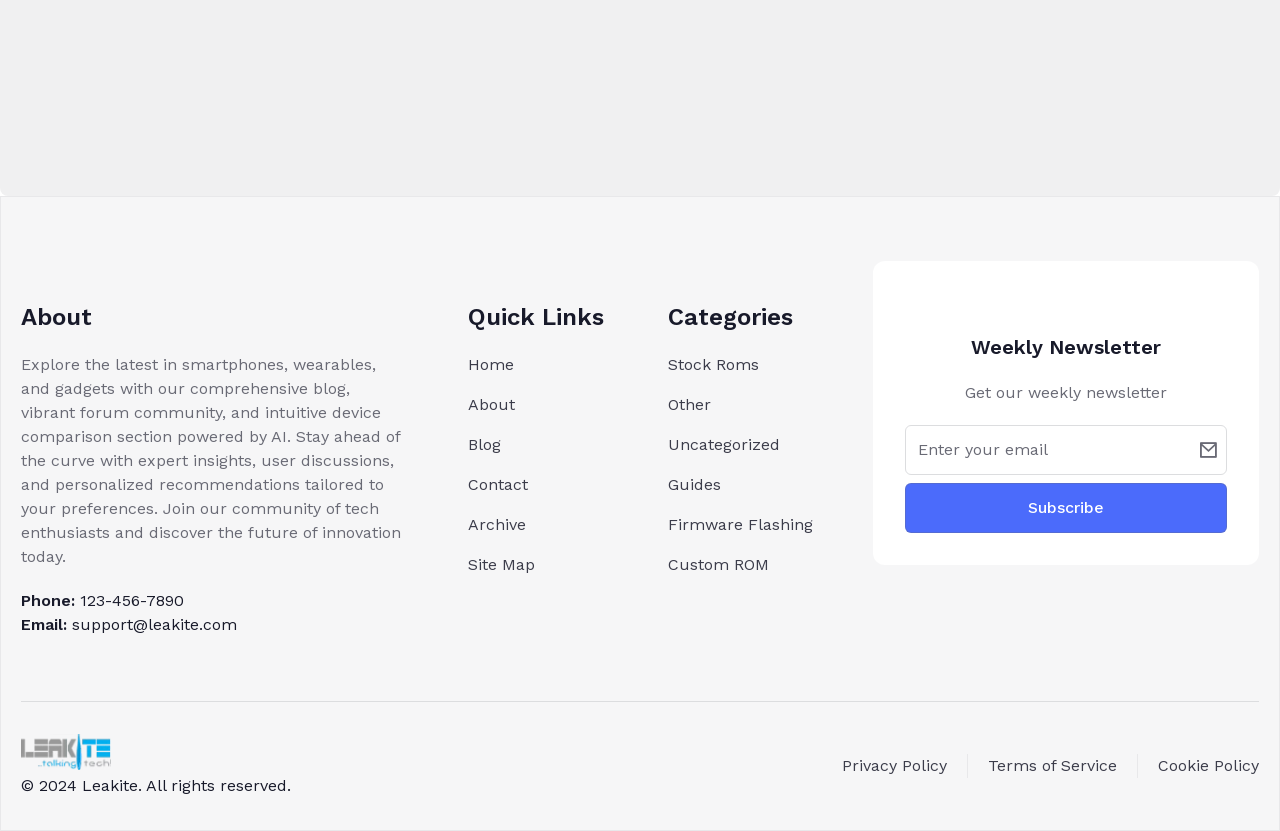What is the purpose of the 'Weekly Newsletter' section?
Your answer should be a single word or phrase derived from the screenshot.

To subscribe to a newsletter